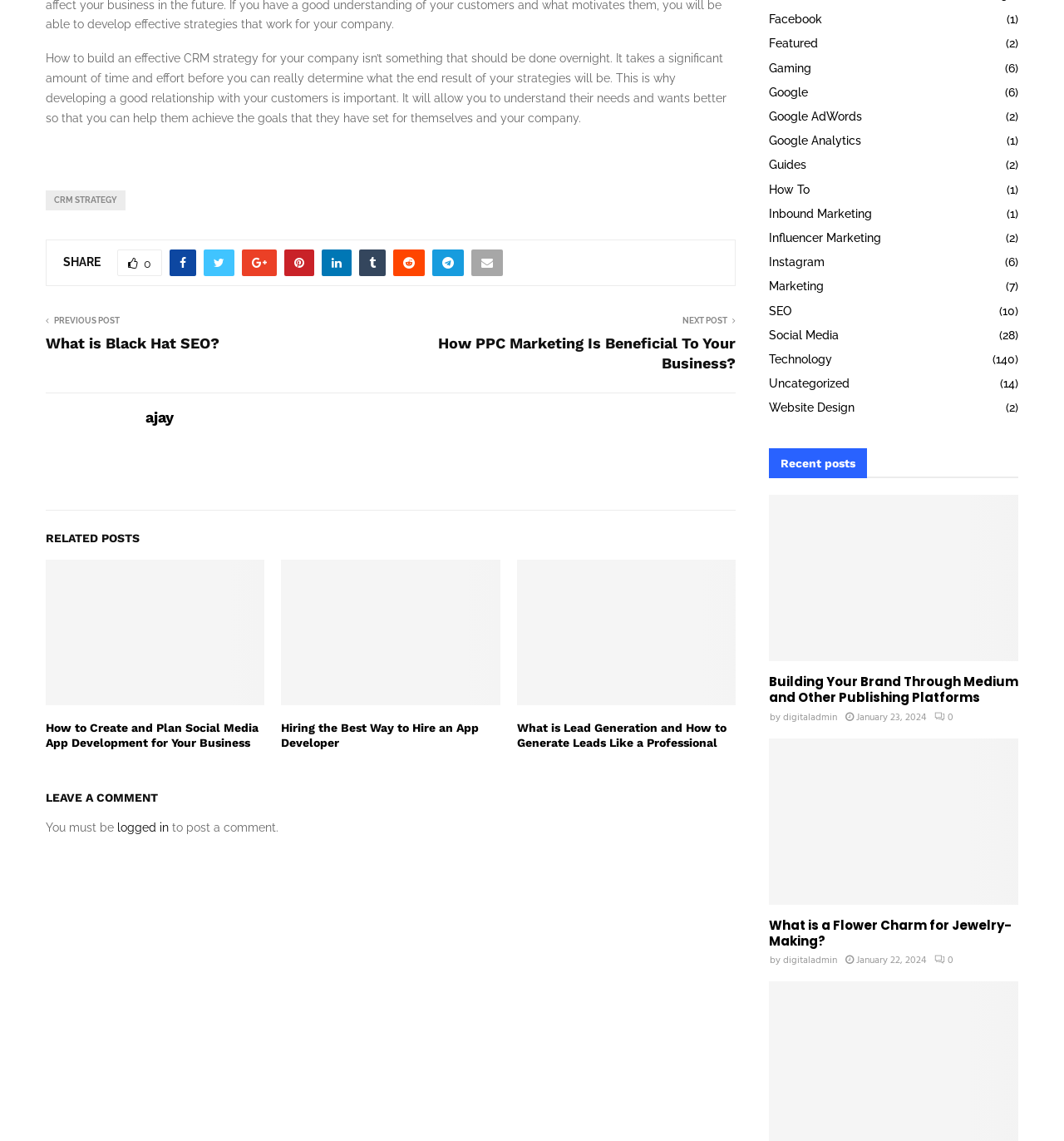Examine the image carefully and respond to the question with a detailed answer: 
How many categories are listed on the right side of the page?

The number of categories listed on the right side of the page can be counted by examining the link elements with content such as 'Facebook (1)', 'Featured (2)', 'Gaming (6)', and so on.